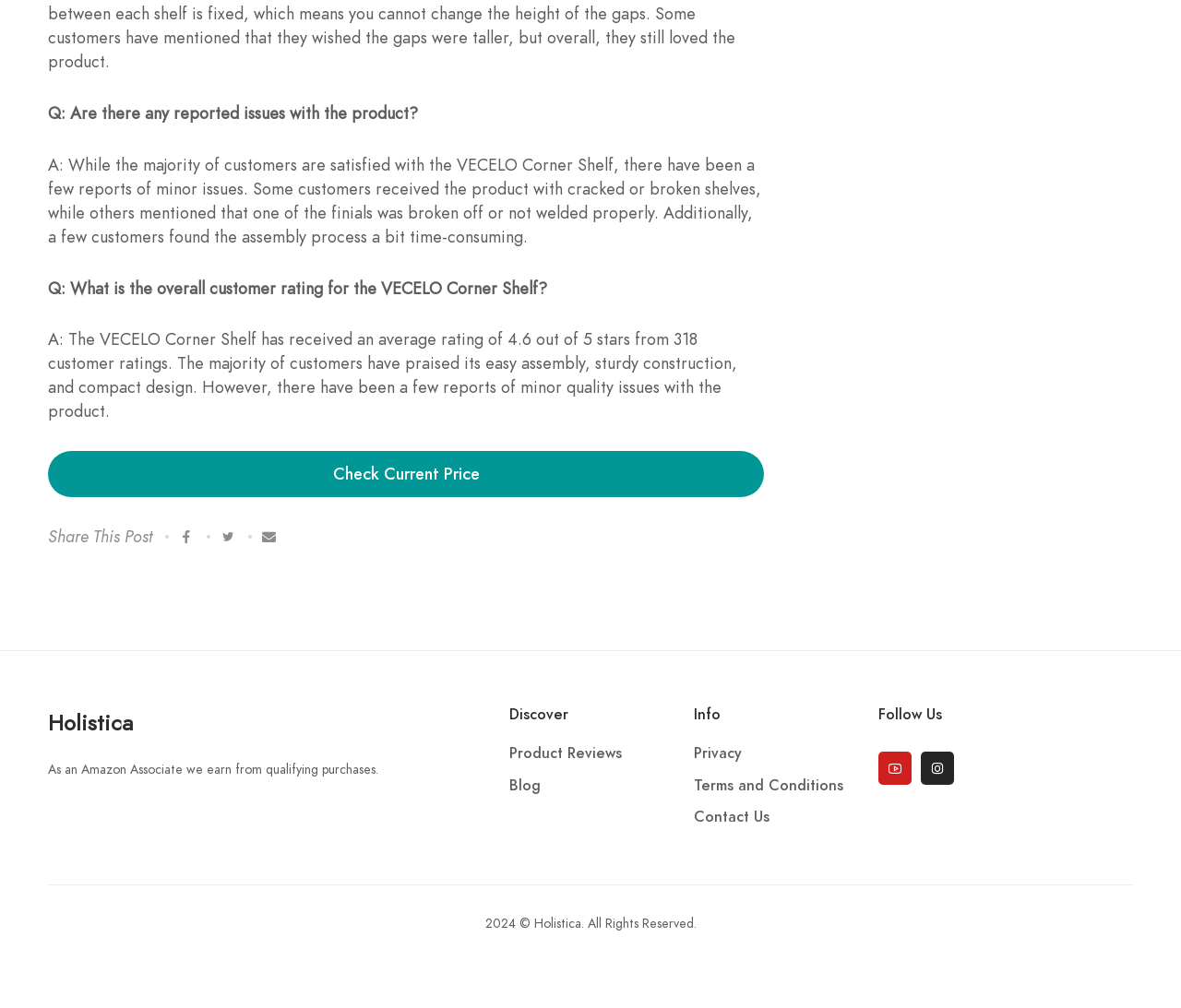What is the copyright year of the website?
Please give a detailed and elaborate answer to the question based on the image.

I found the answer by reading the text at the bottom of the page that says '2024 © Holistica. All Rights Reserved.'